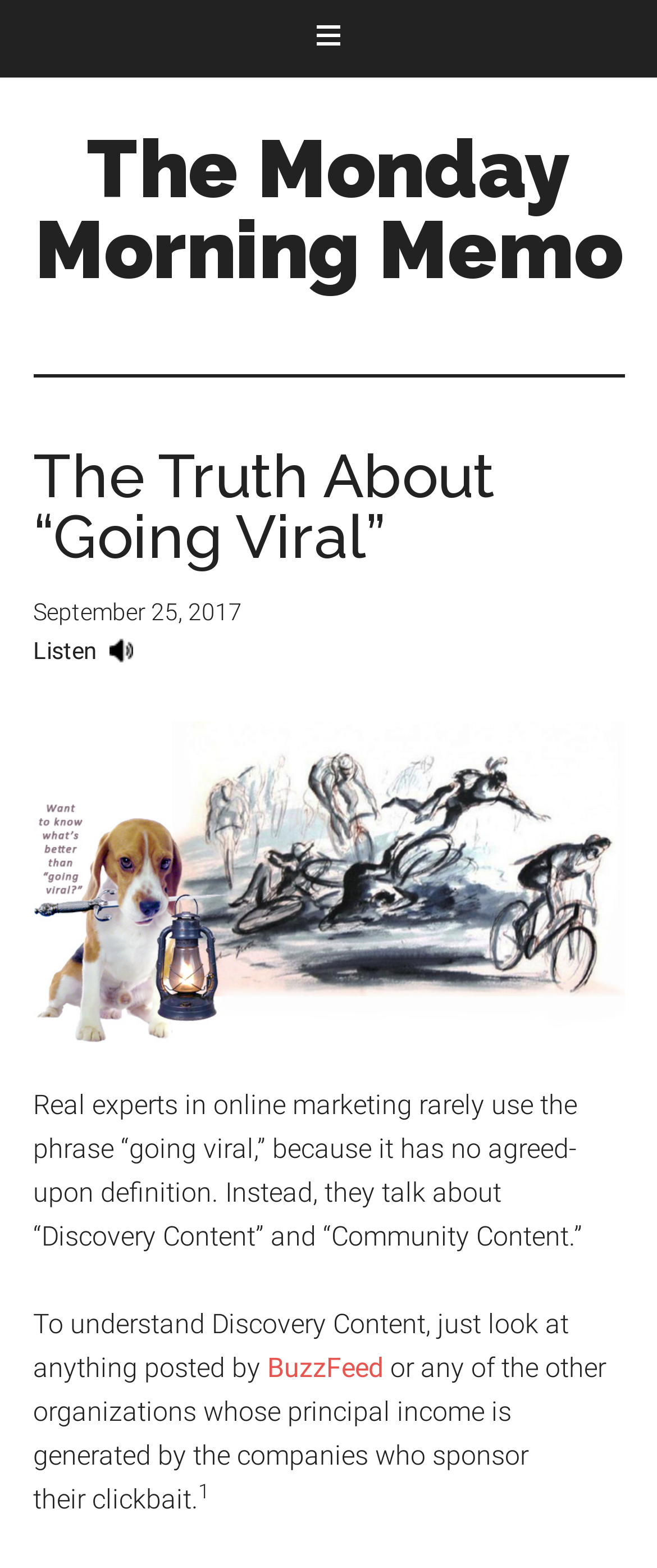Provide a short answer to the following question with just one word or phrase: How many links are there in the main heading section?

2